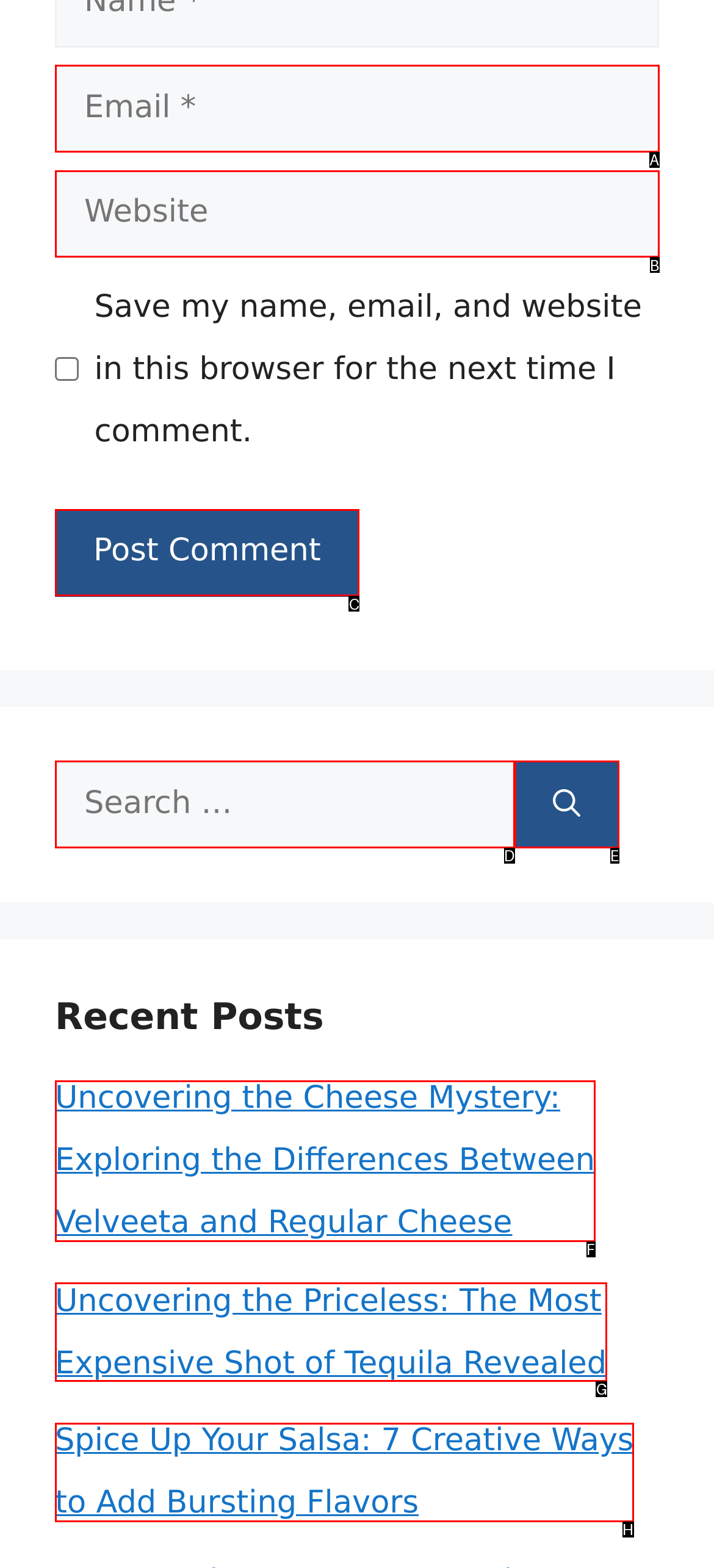Tell me which one HTML element I should click to complete the following instruction: Read the recent post about tequila
Answer with the option's letter from the given choices directly.

G